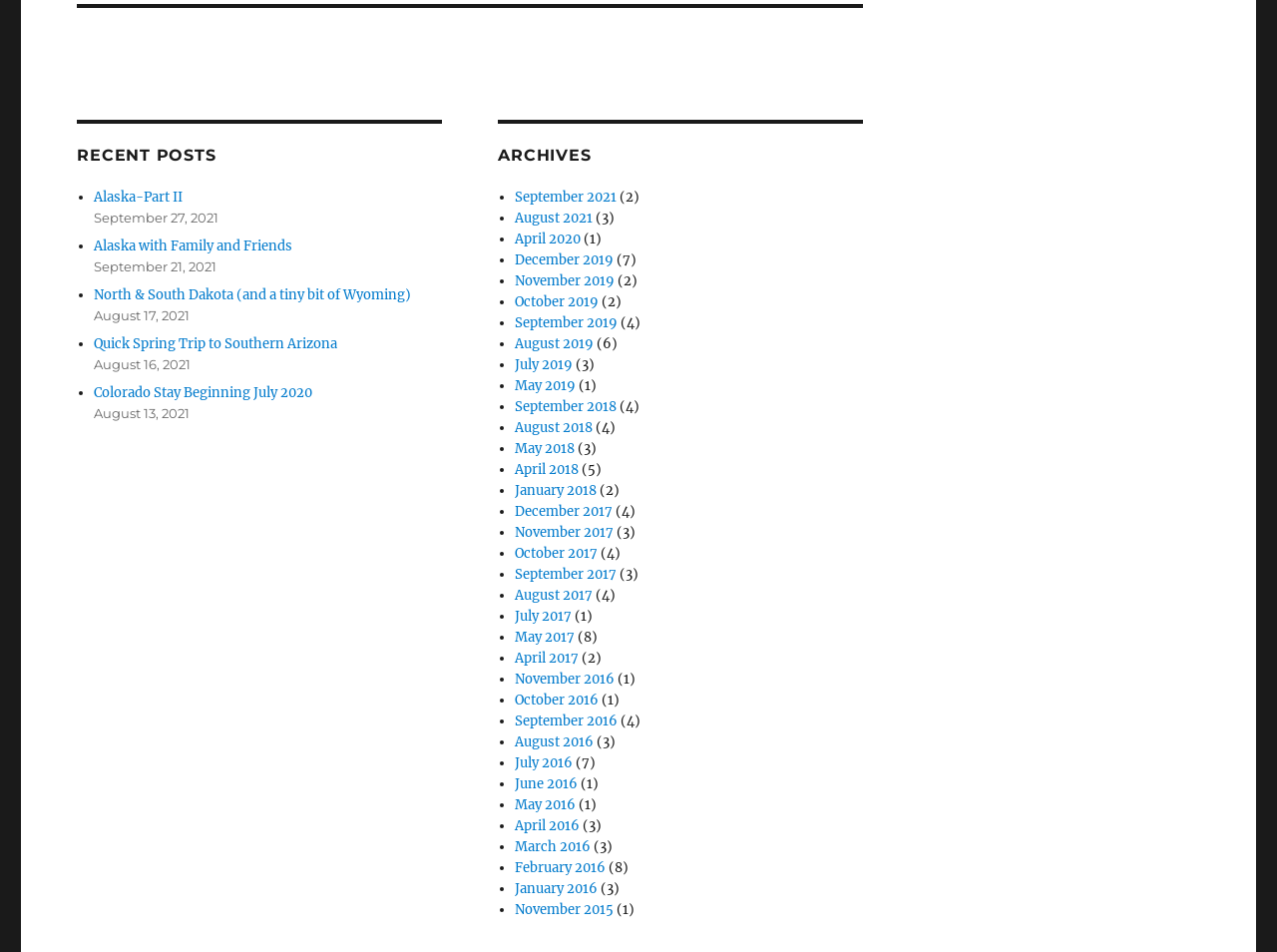How many recent posts are listed?
Please provide a detailed and thorough answer to the question.

I counted the number of links under the 'RECENT POSTS' heading, and there are 5 links listed.